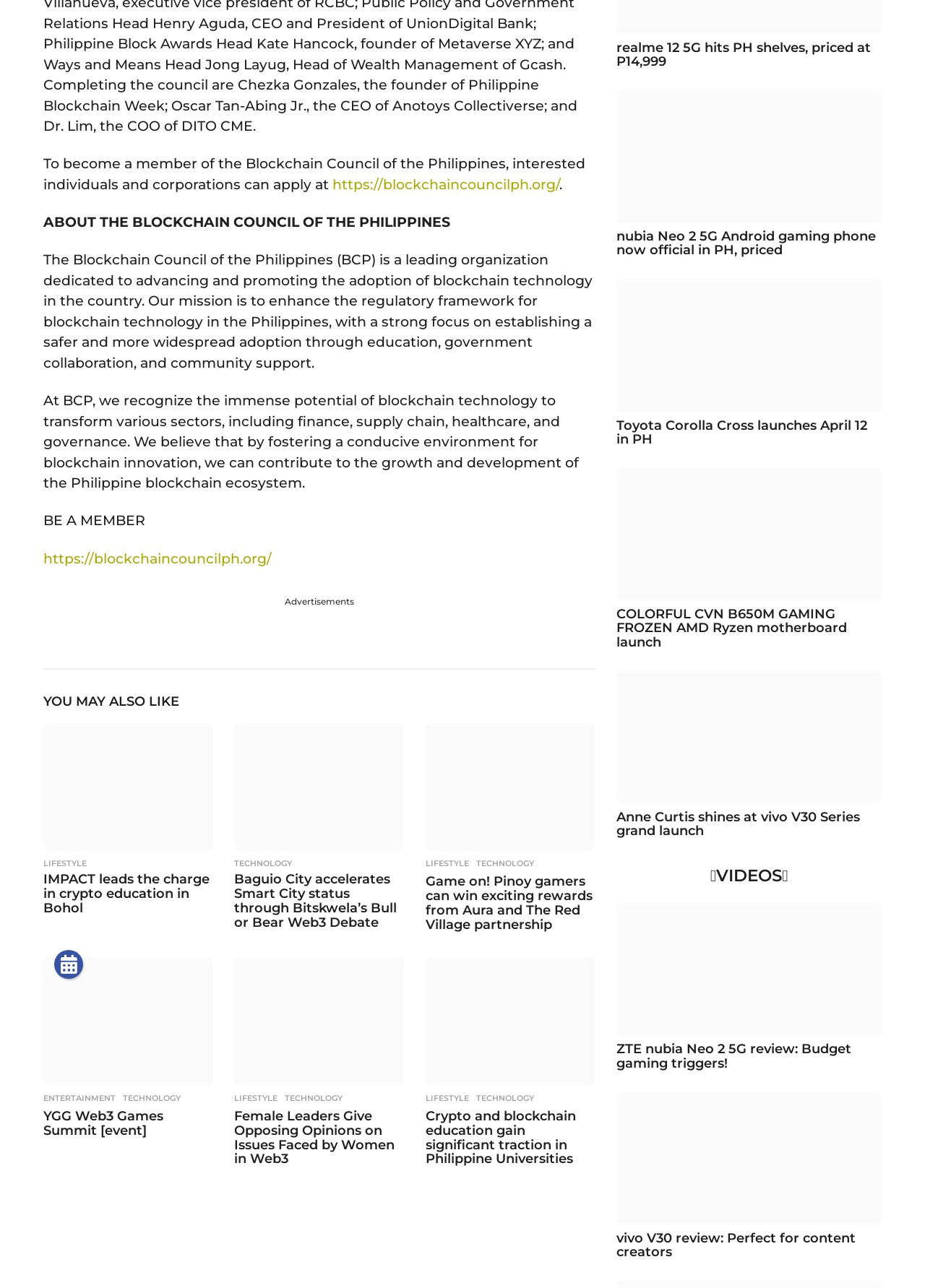Please pinpoint the bounding box coordinates for the region I should click to adhere to this instruction: "Read about the Blockchain Council of the Philippines".

[0.047, 0.195, 0.641, 0.288]